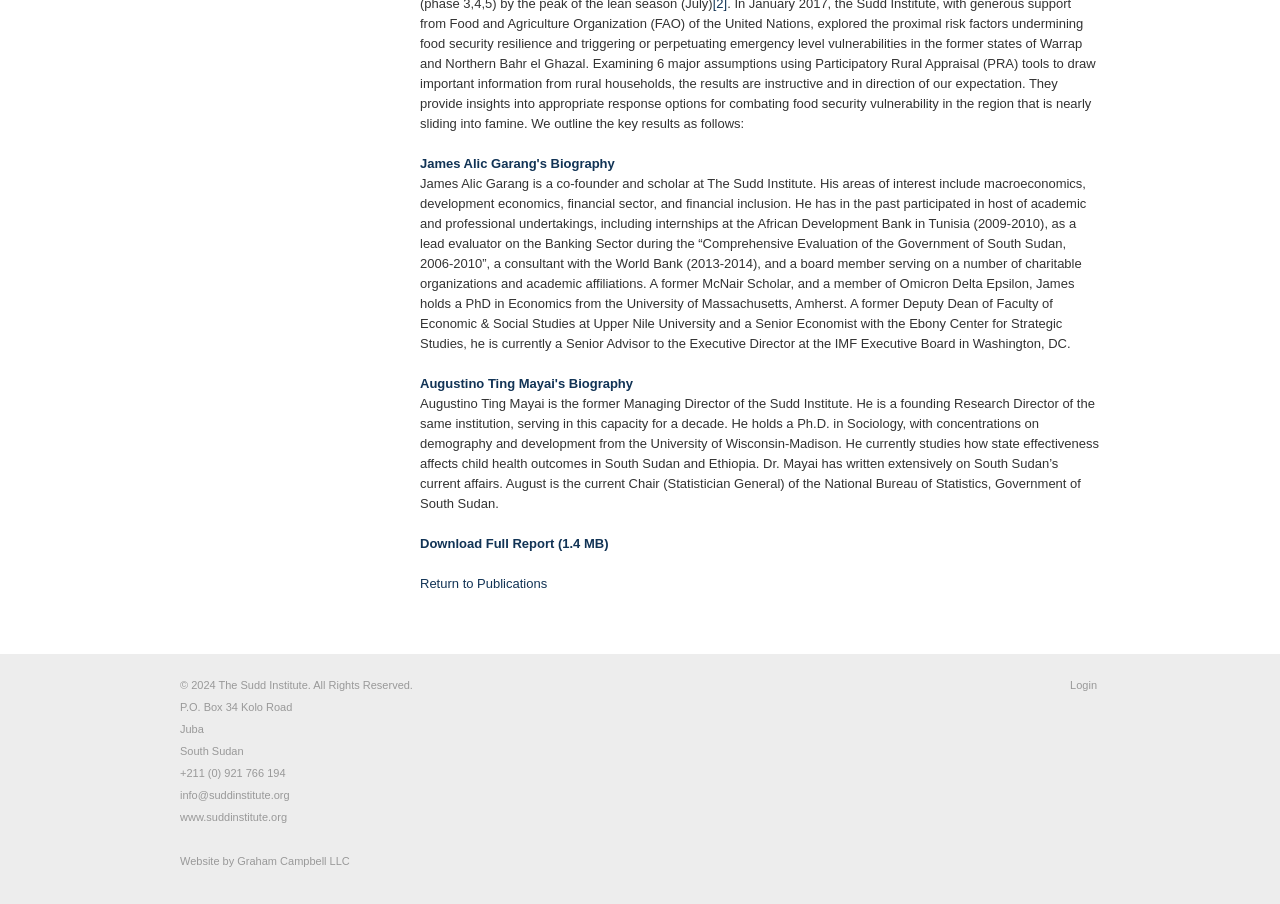Extract the bounding box coordinates for the HTML element that matches this description: "www.suddinstitute.org". The coordinates should be four float numbers between 0 and 1, i.e., [left, top, right, bottom].

[0.141, 0.897, 0.224, 0.91]